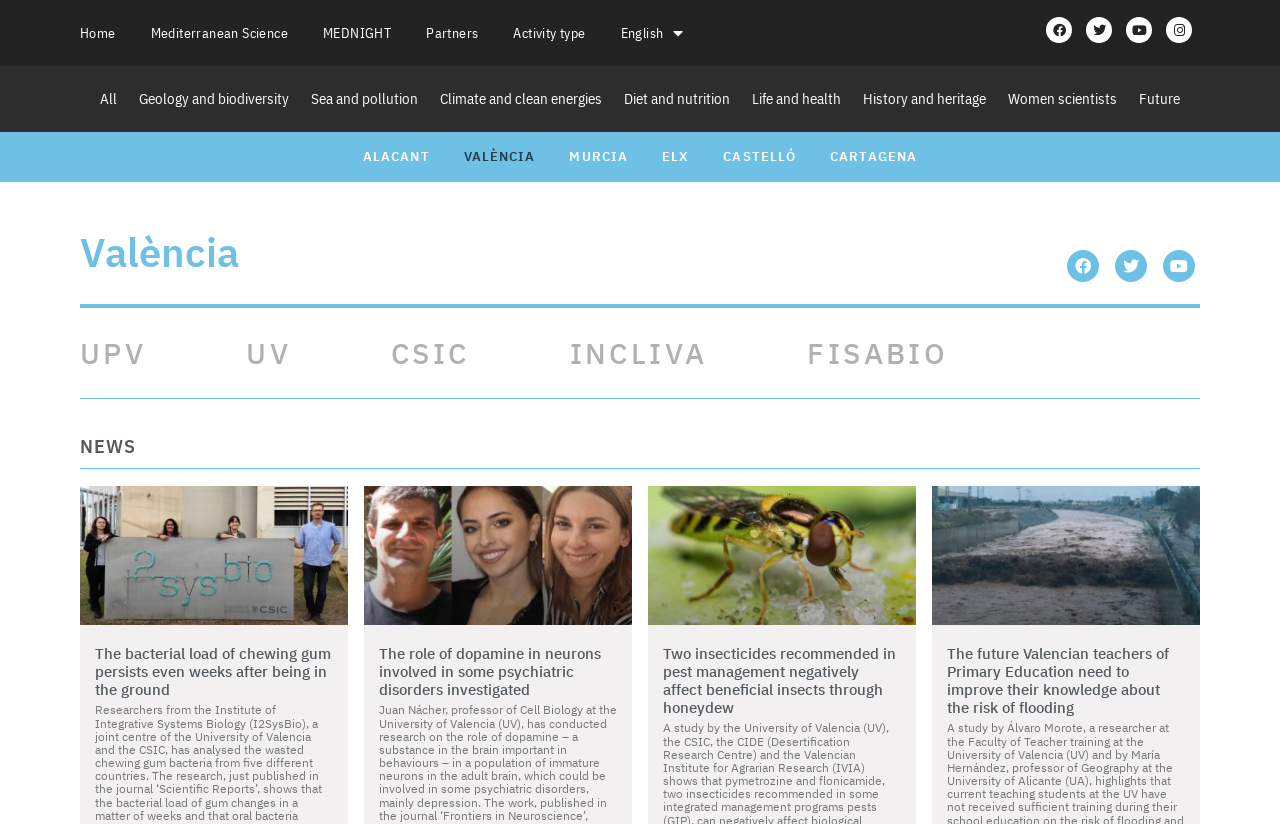How many social media links are present at the top of the page?
Give a one-word or short-phrase answer derived from the screenshot.

4